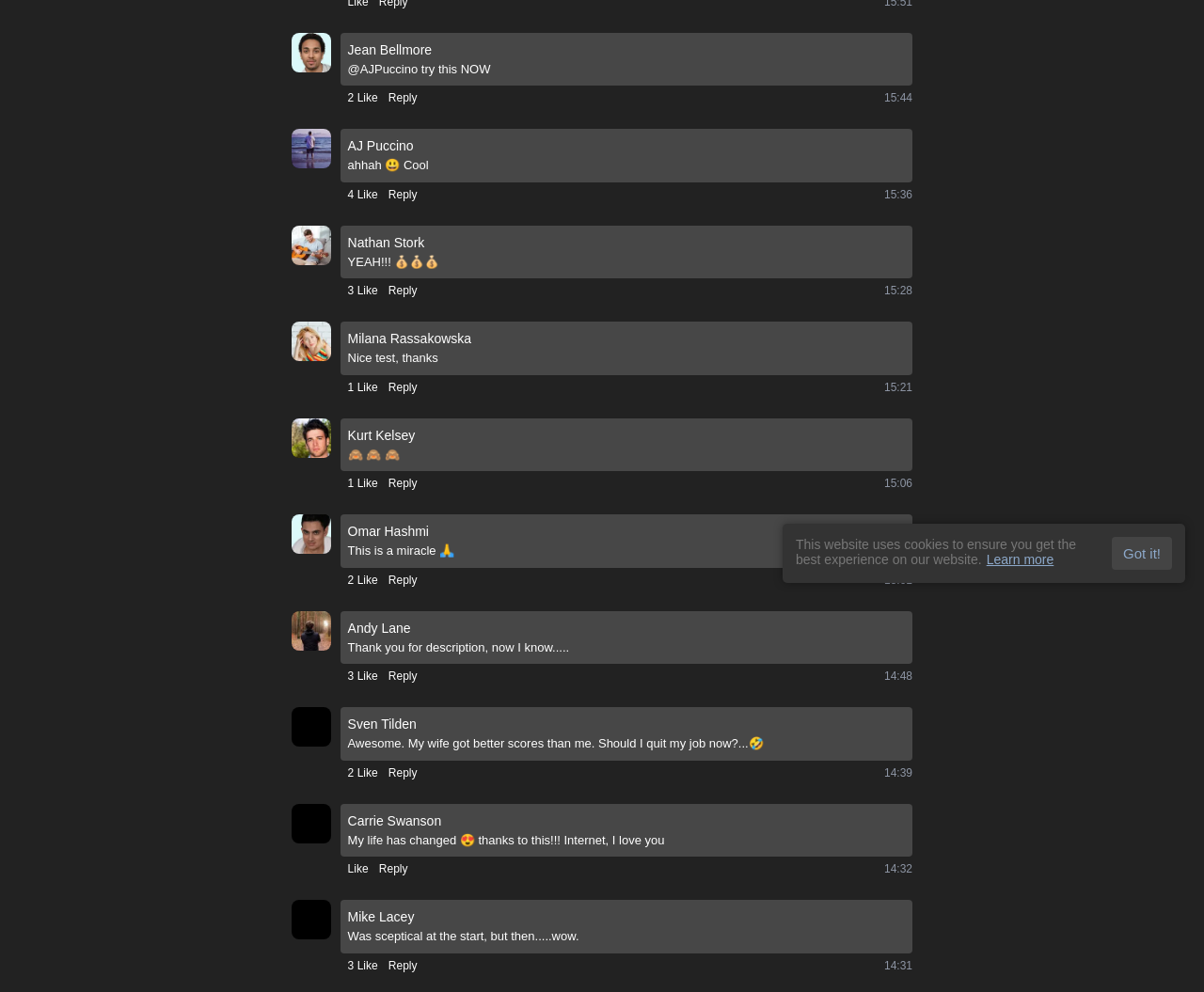Given the element description Shipping & Delivery, specify the bounding box coordinates of the corresponding UI element in the format (top-left x, top-left y, bottom-right x, bottom-right y). All values must be between 0 and 1.

None